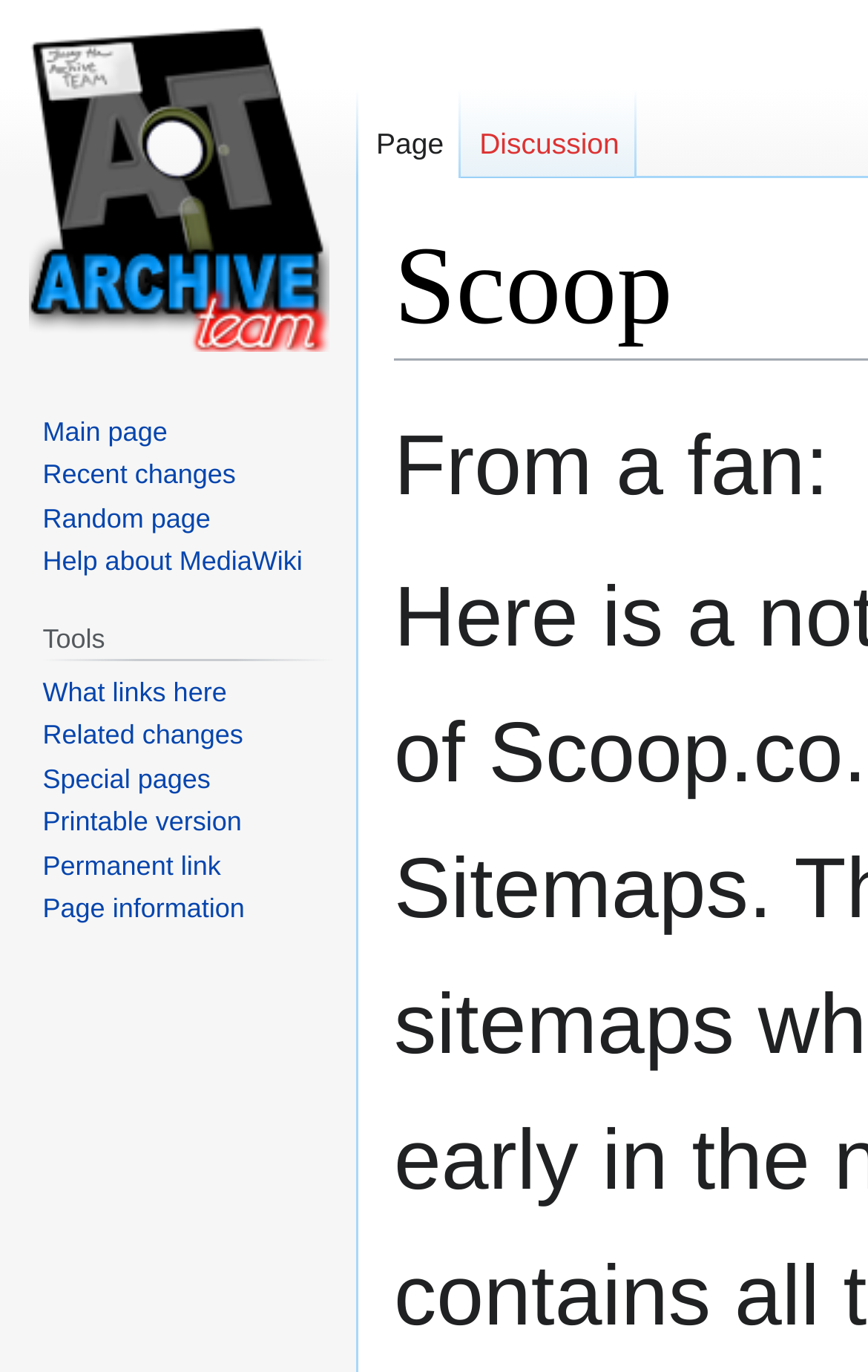Identify the bounding box coordinates for the UI element described by the following text: "title="Visit the main page"". Provide the coordinates as four float numbers between 0 and 1, in the format [left, top, right, bottom].

[0.0, 0.0, 0.41, 0.26]